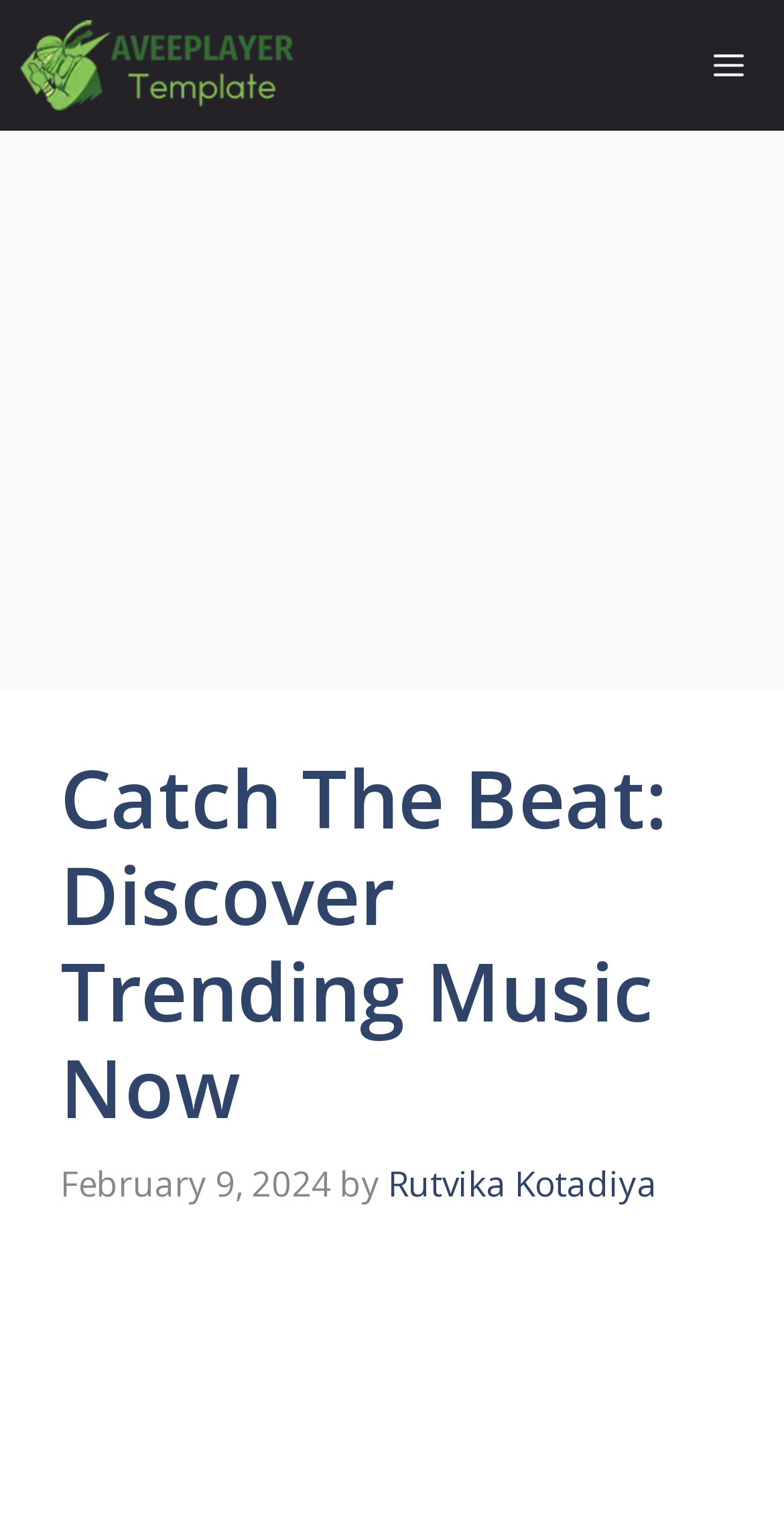Given the description "Menu", provide the bounding box coordinates of the corresponding UI element.

[0.859, 0.0, 1.0, 0.085]